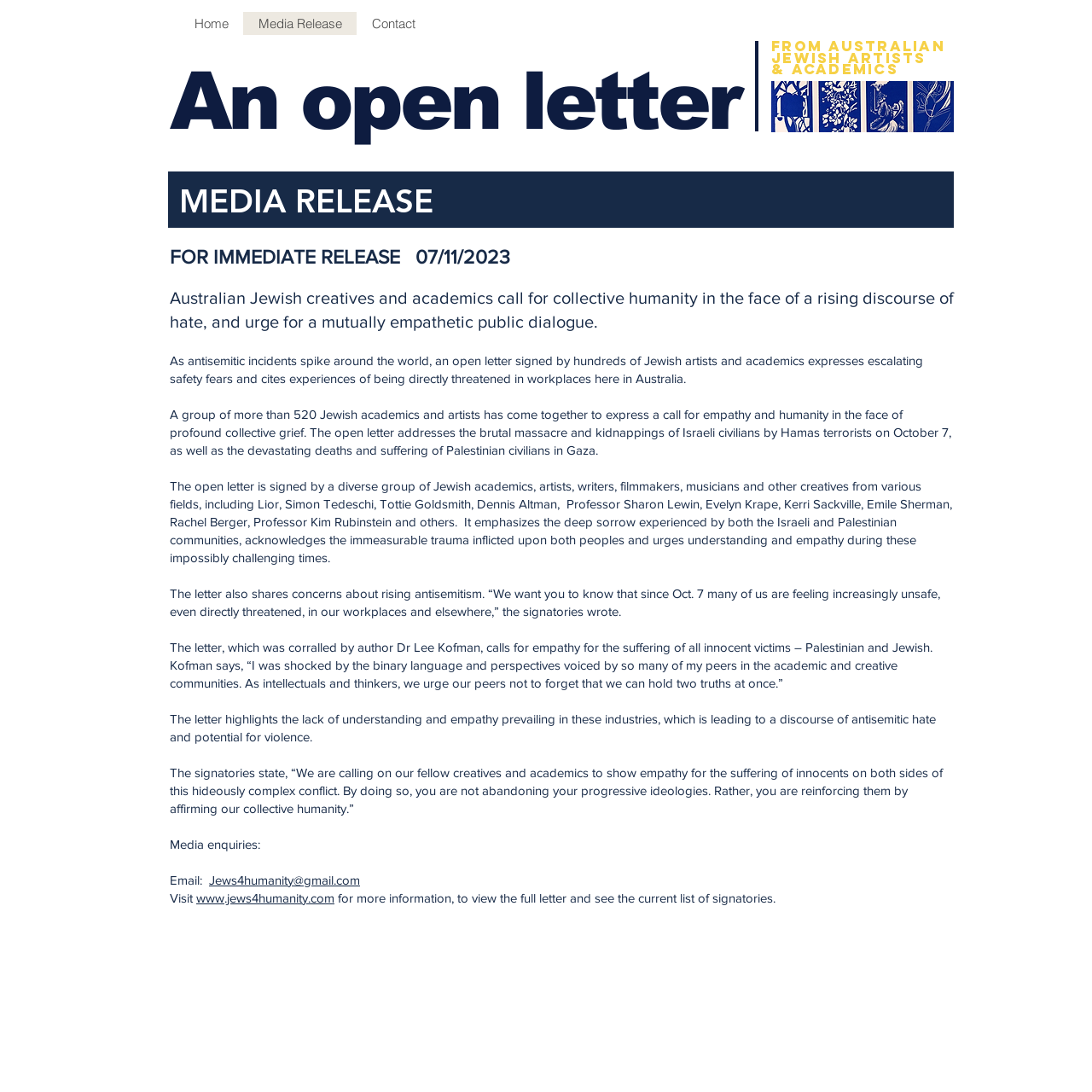Locate the UI element described by Home and provide its bounding box coordinates. Use the format (top-left x, top-left y, bottom-right x, bottom-right y) with all values as floating point numbers between 0 and 1.

[0.164, 0.011, 0.223, 0.032]